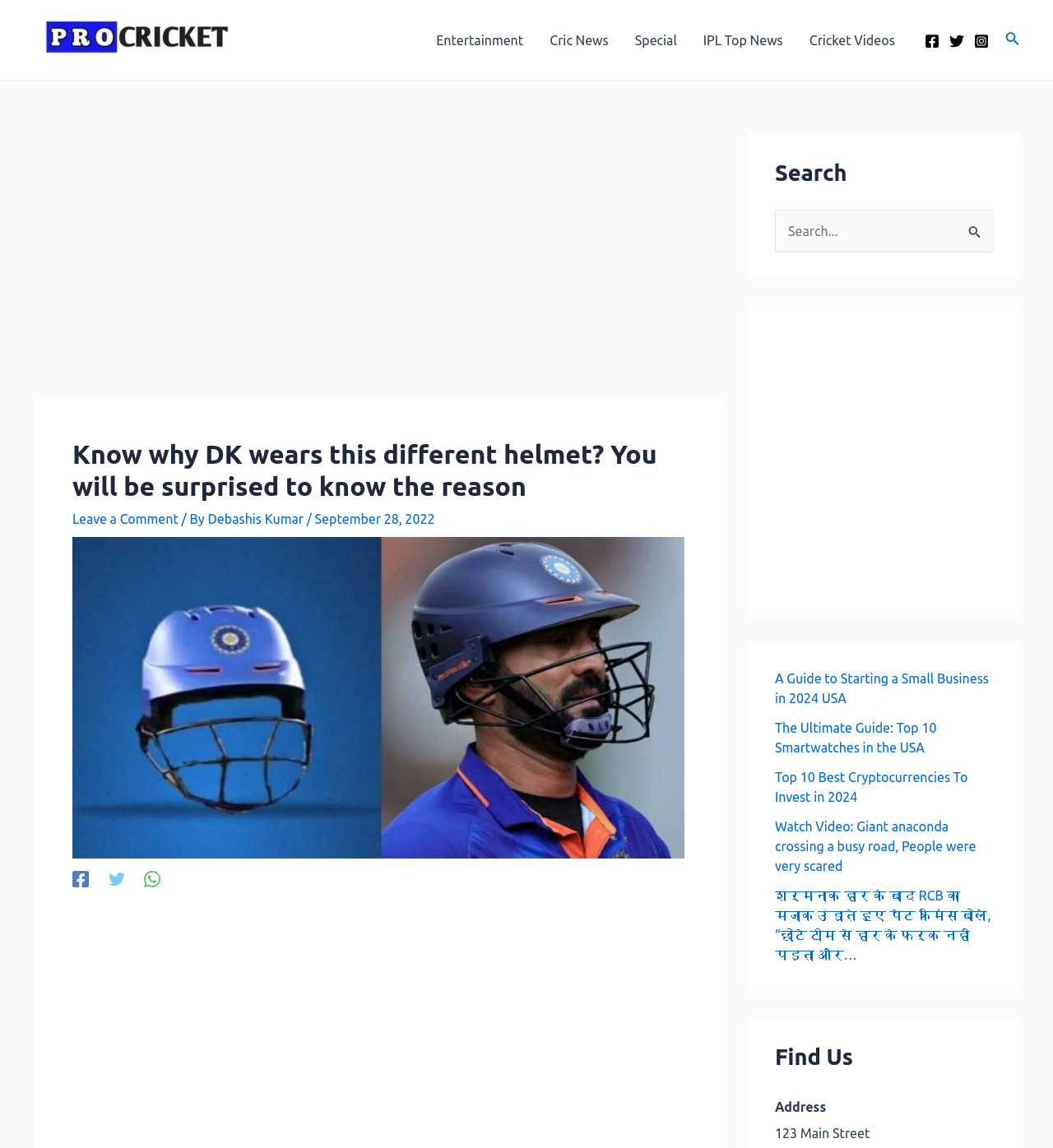How many recommended articles are there at the bottom?
Look at the image and answer the question with a single word or phrase.

5